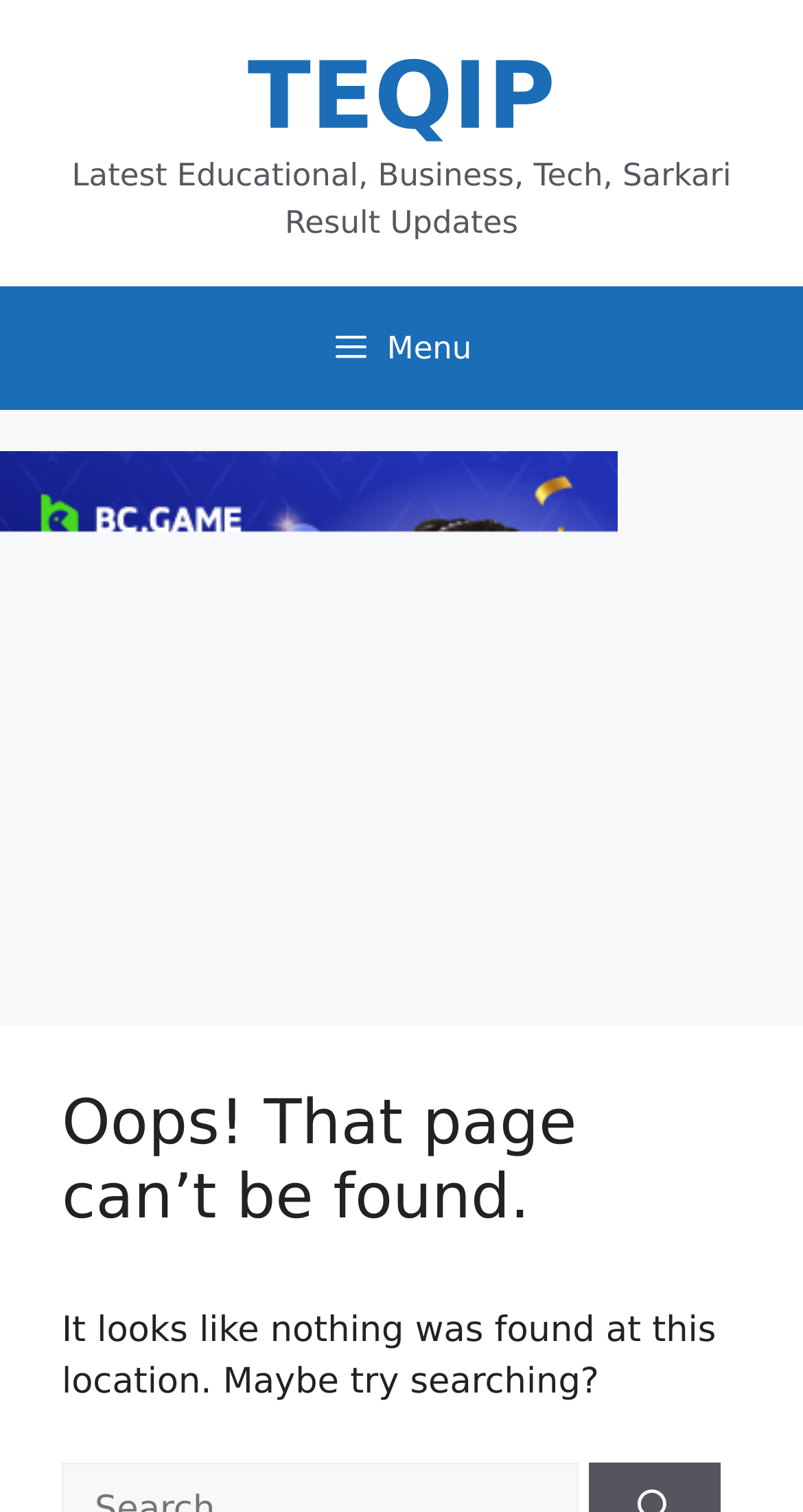What is the error message displayed on the page?
From the image, respond with a single word or phrase.

Oops! That page can’t be found.